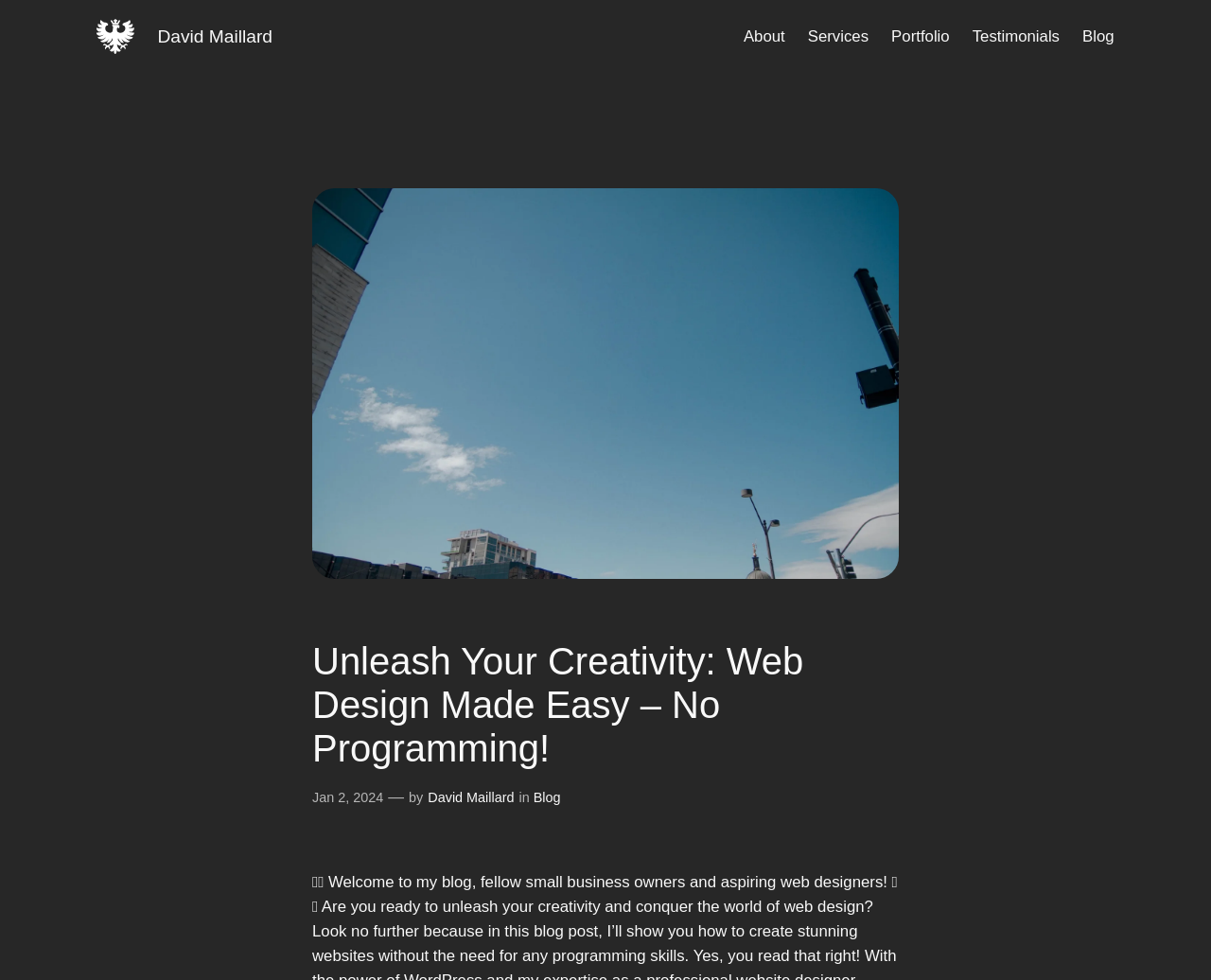Locate the bounding box coordinates of the region to be clicked to comply with the following instruction: "visit the about page". The coordinates must be four float numbers between 0 and 1, in the form [left, top, right, bottom].

[0.614, 0.025, 0.648, 0.05]